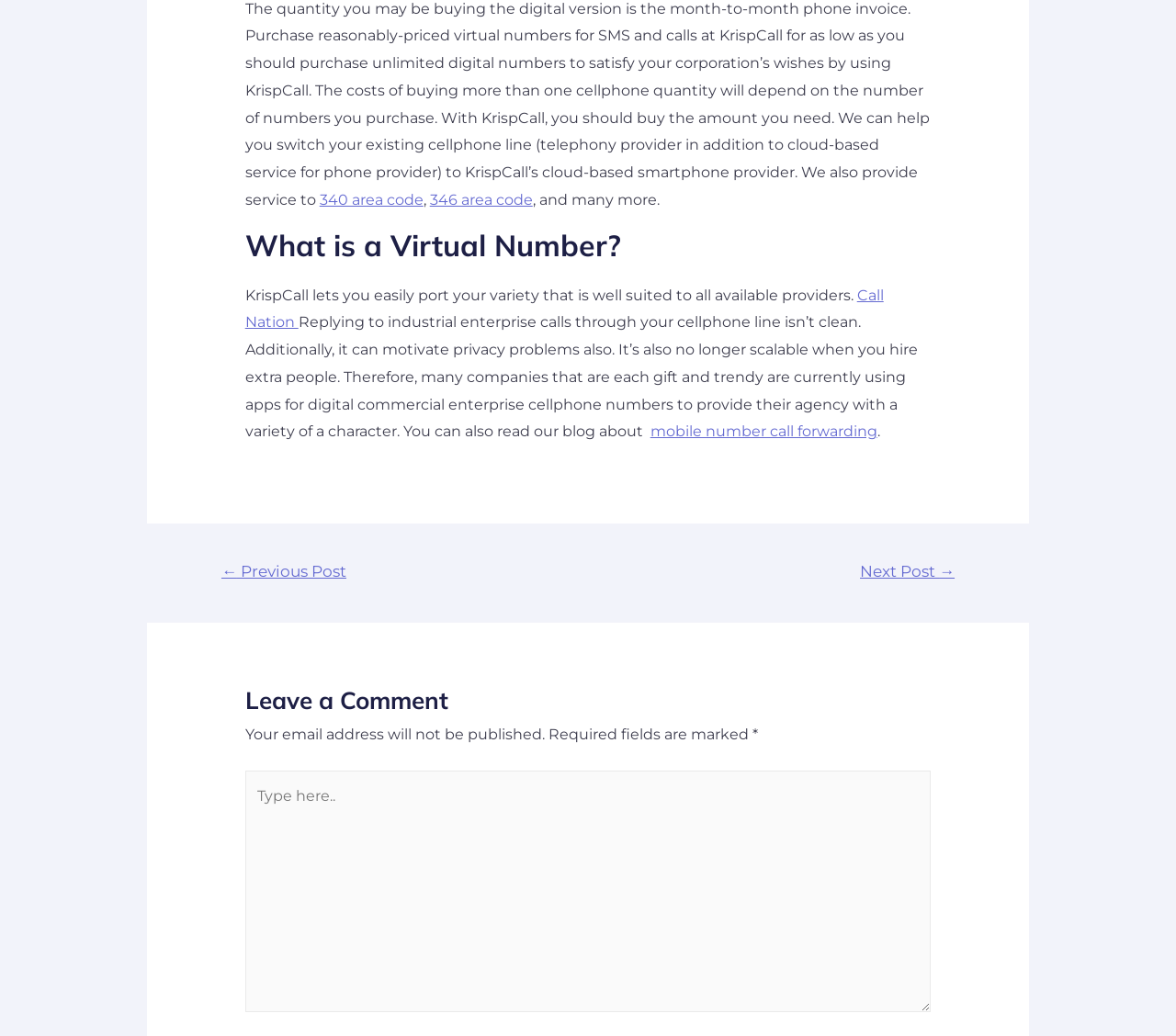From the webpage screenshot, predict the bounding box coordinates (top-left x, top-left y, bottom-right x, bottom-right y) for the UI element described here: mobile number call forwarding

[0.553, 0.408, 0.746, 0.425]